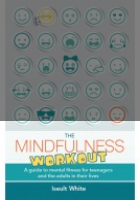What is the focus of the mindfulness techniques?
Look at the image and answer the question using a single word or phrase.

Teenagers and adults